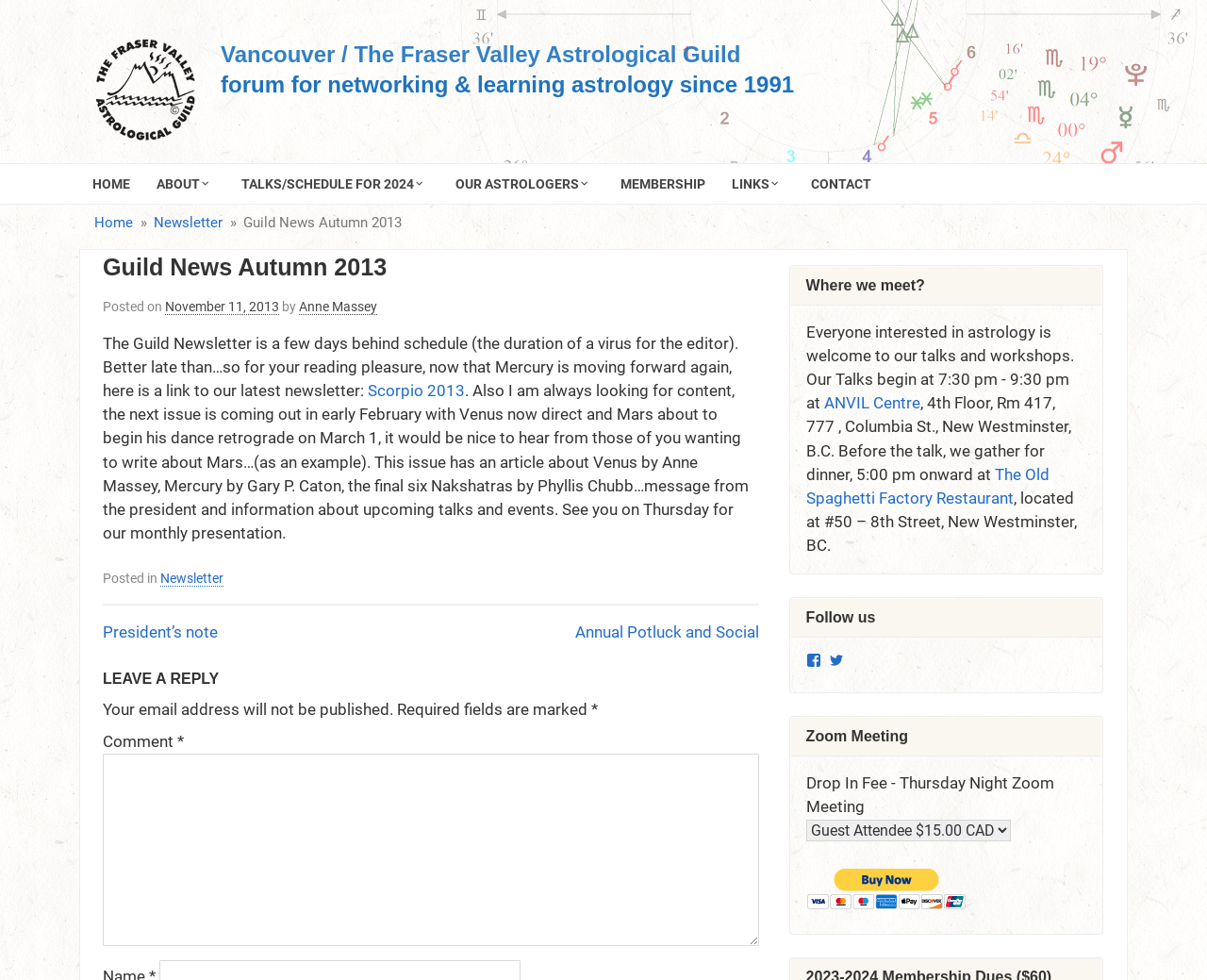Please identify the bounding box coordinates of the clickable region that I should interact with to perform the following instruction: "Click the HOME link". The coordinates should be expressed as four float numbers between 0 and 1, i.e., [left, top, right, bottom].

[0.066, 0.168, 0.119, 0.208]